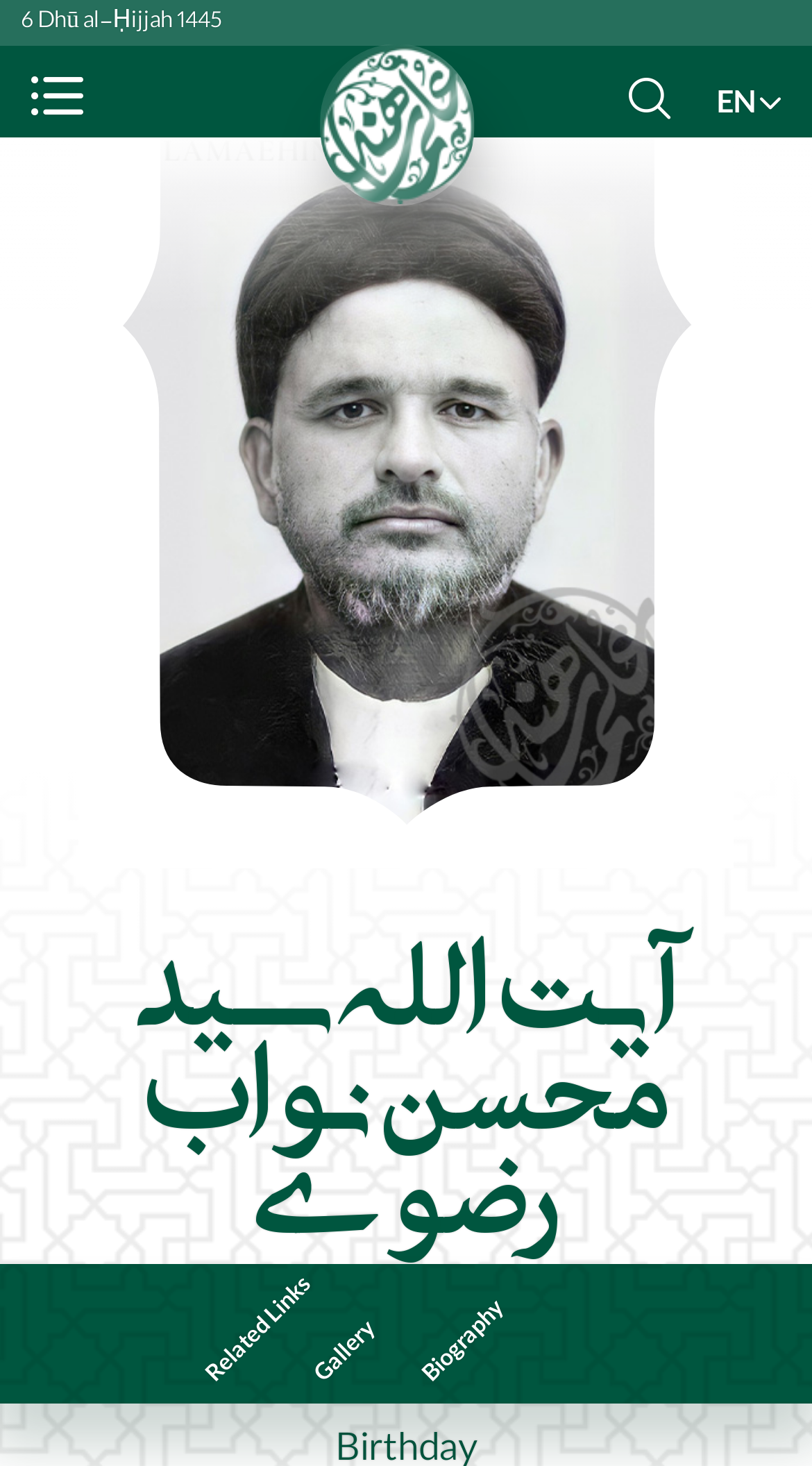Please examine the image and provide a detailed answer to the question: What is the date displayed on the top left?

I looked at the top left corner of the webpage and found a static text element with the date '6 Dhū al-Ḥijjah 1445'.